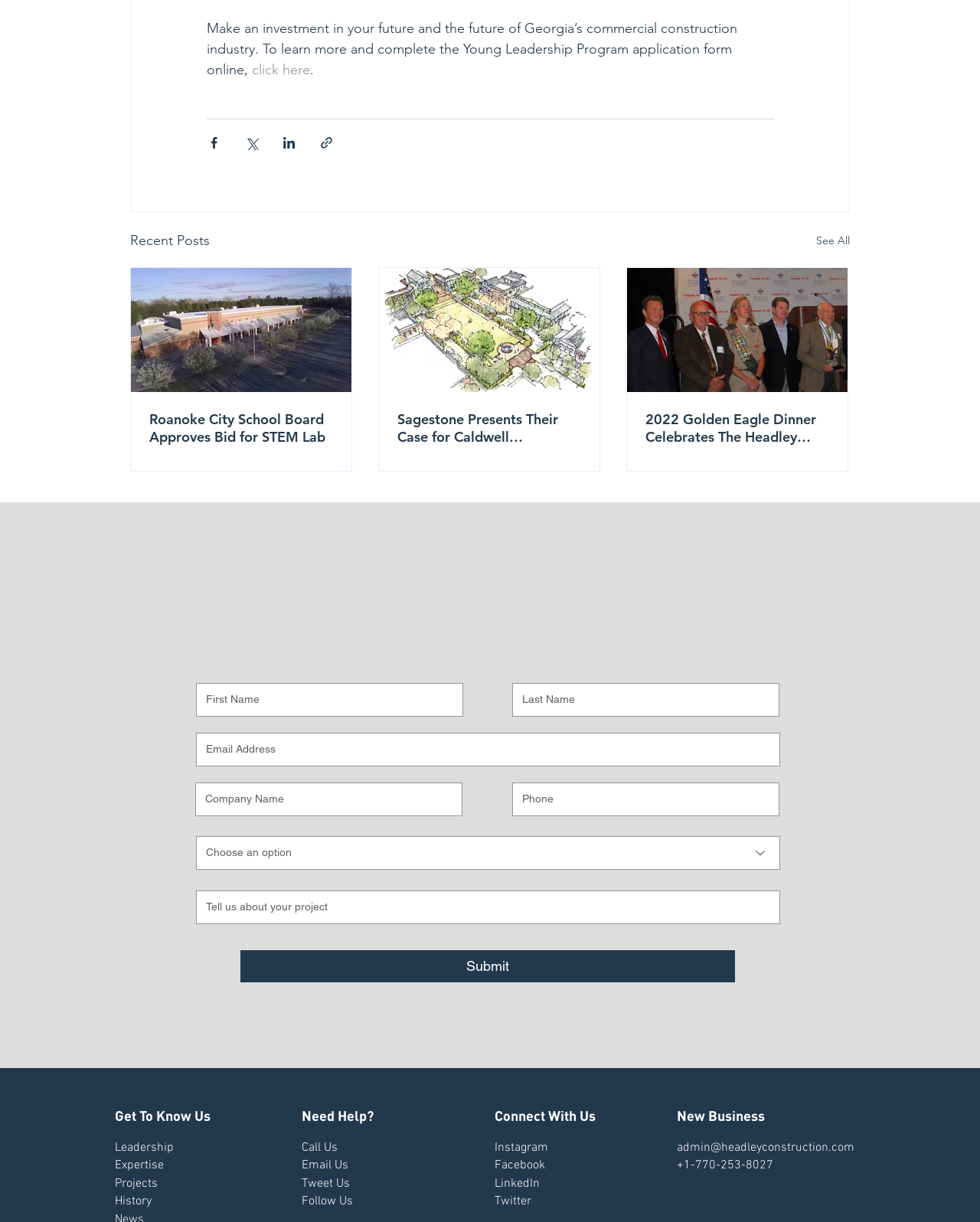From the element description: "Marriage & Adoption", extract the bounding box coordinates of the UI element. The coordinates should be expressed as four float numbers between 0 and 1, in the order [left, top, right, bottom].

None